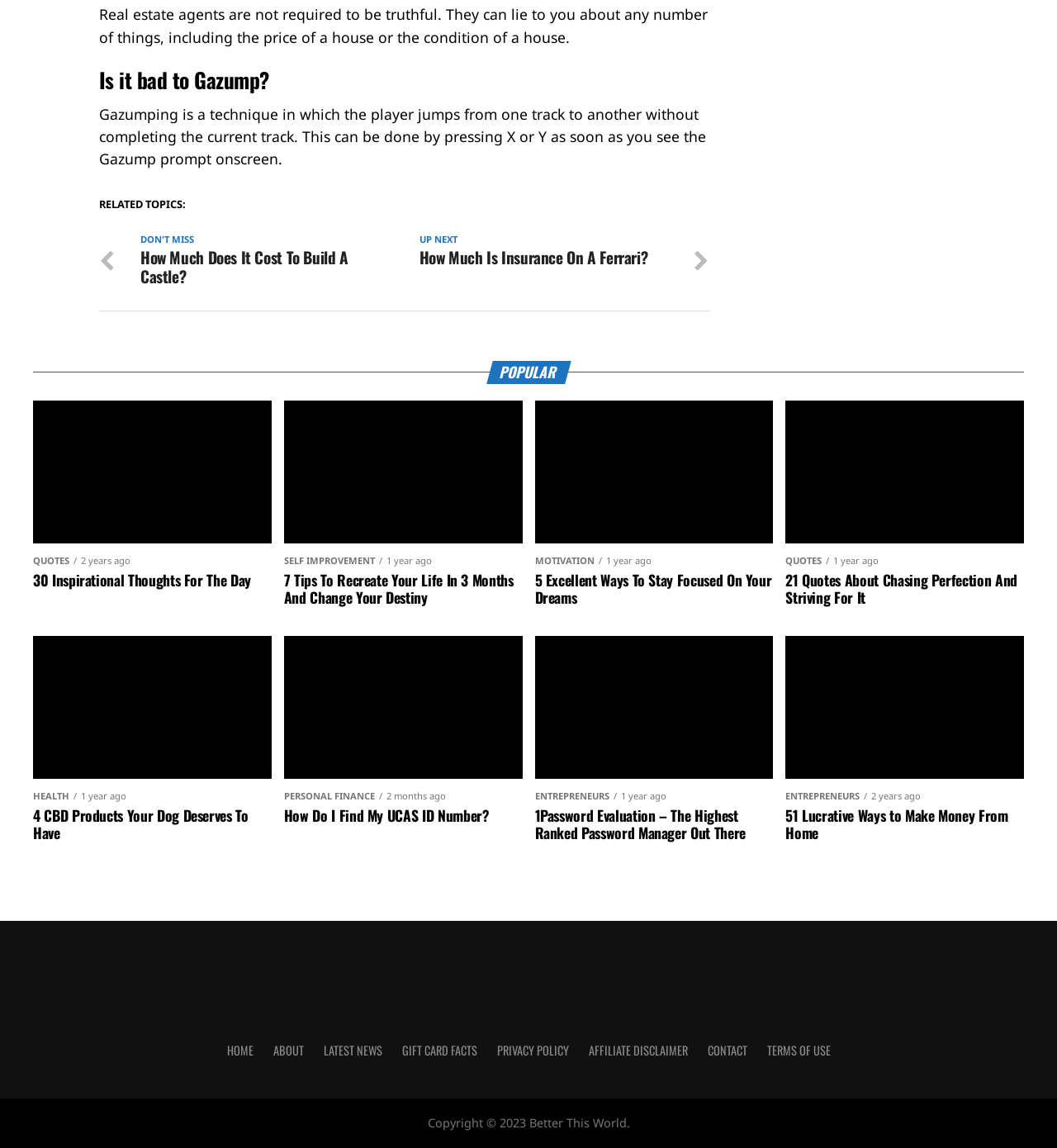How many links are there in the footer?
Please provide a single word or phrase based on the screenshot.

9